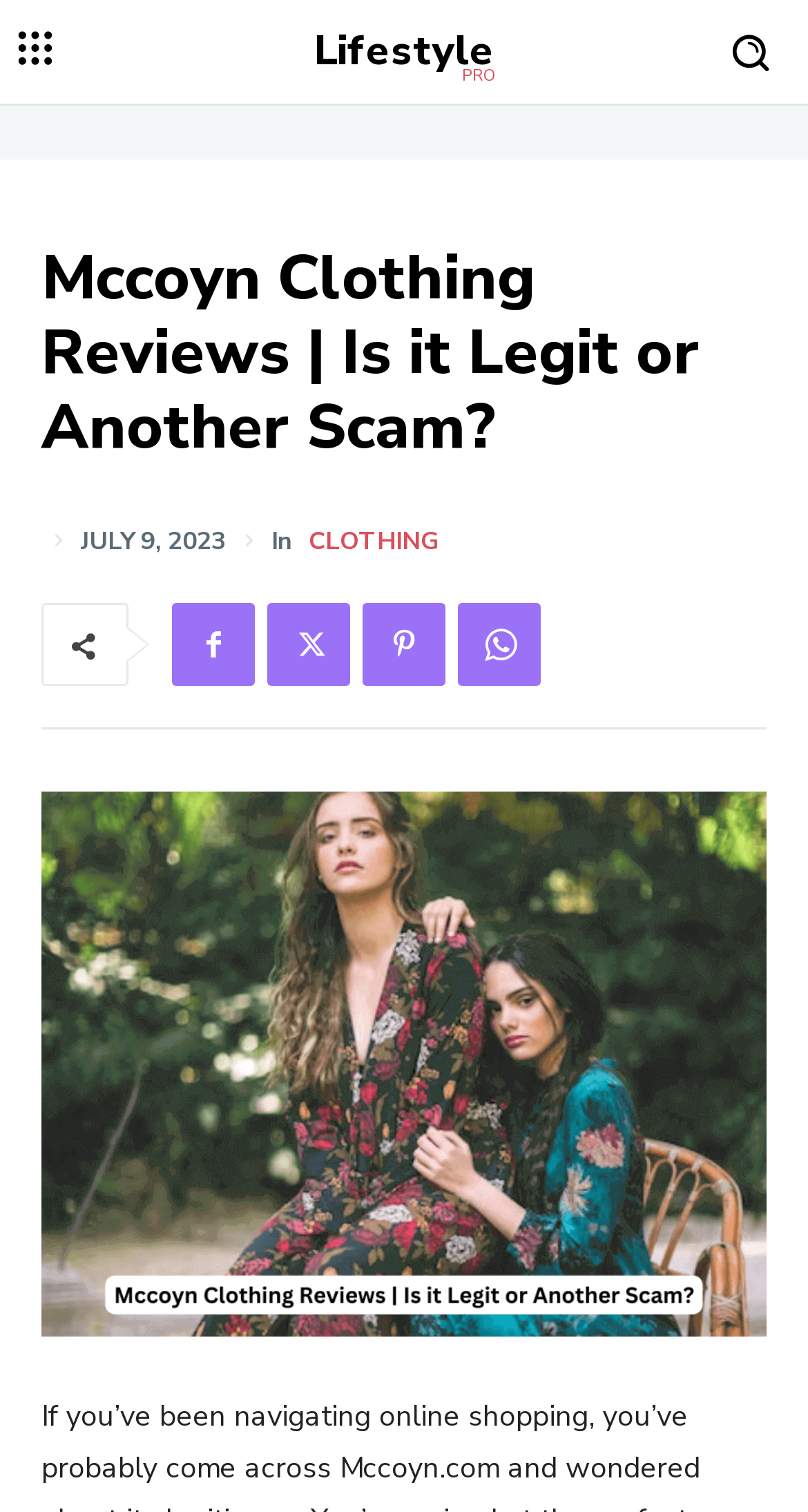Find the bounding box coordinates of the UI element according to this description: "Twitter".

[0.331, 0.399, 0.433, 0.454]